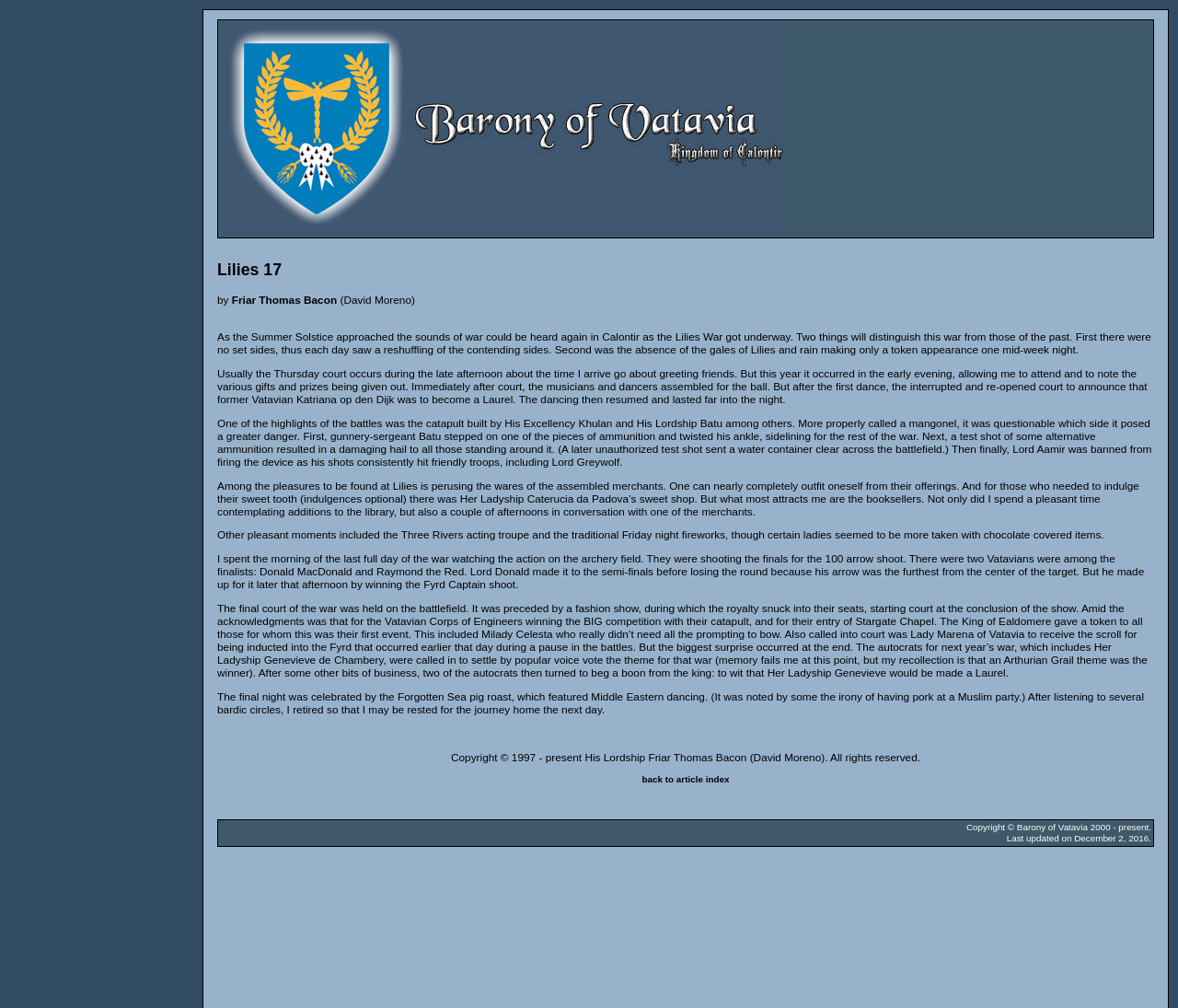Provide your answer to the question using just one word or phrase: When was the article last updated?

December 2, 2016